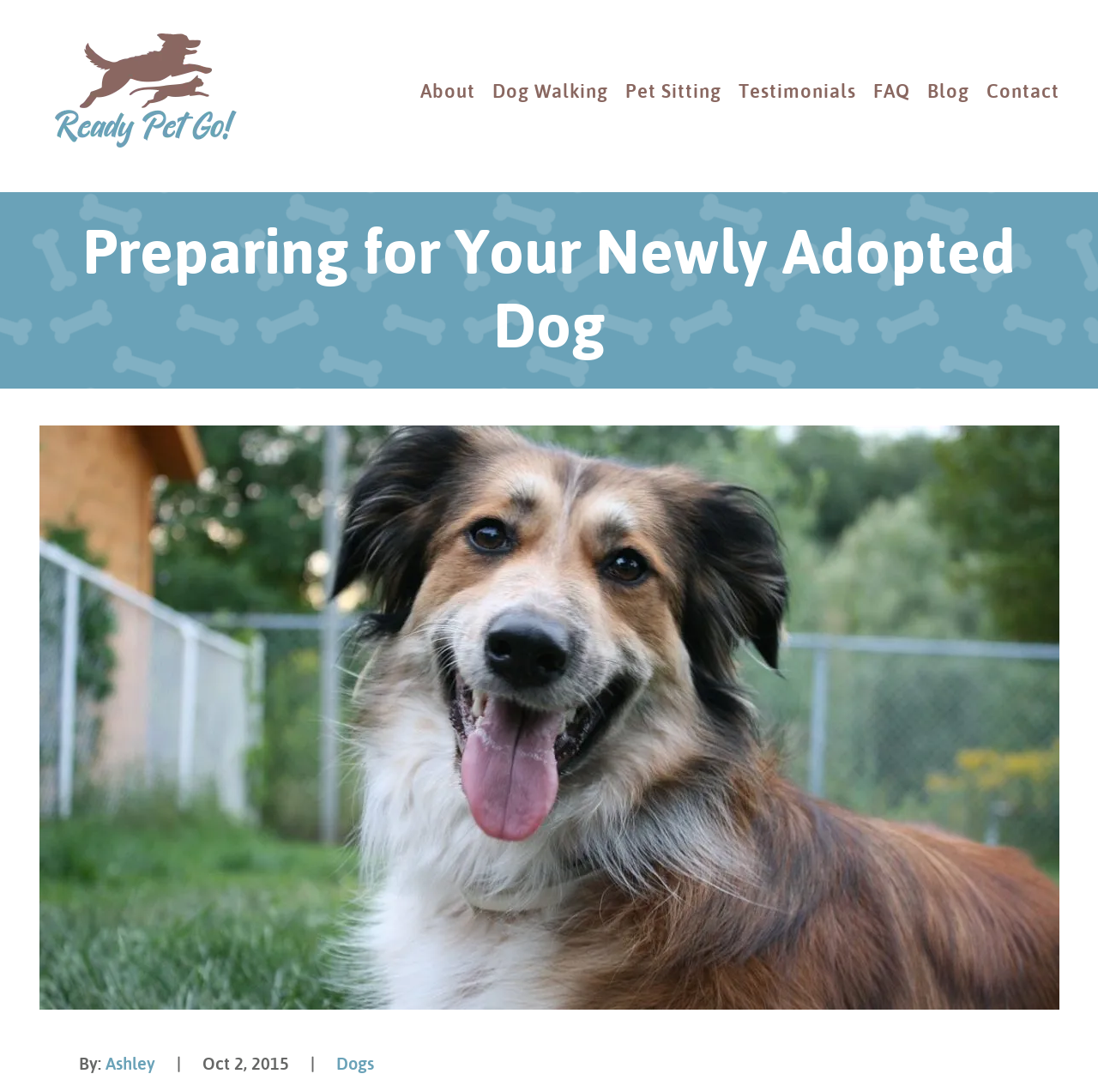What is the category of the article?
Refer to the screenshot and deliver a thorough answer to the question presented.

I found the category of the article by looking at the link with the text 'Dogs', which is likely to be the category or topic of the article.